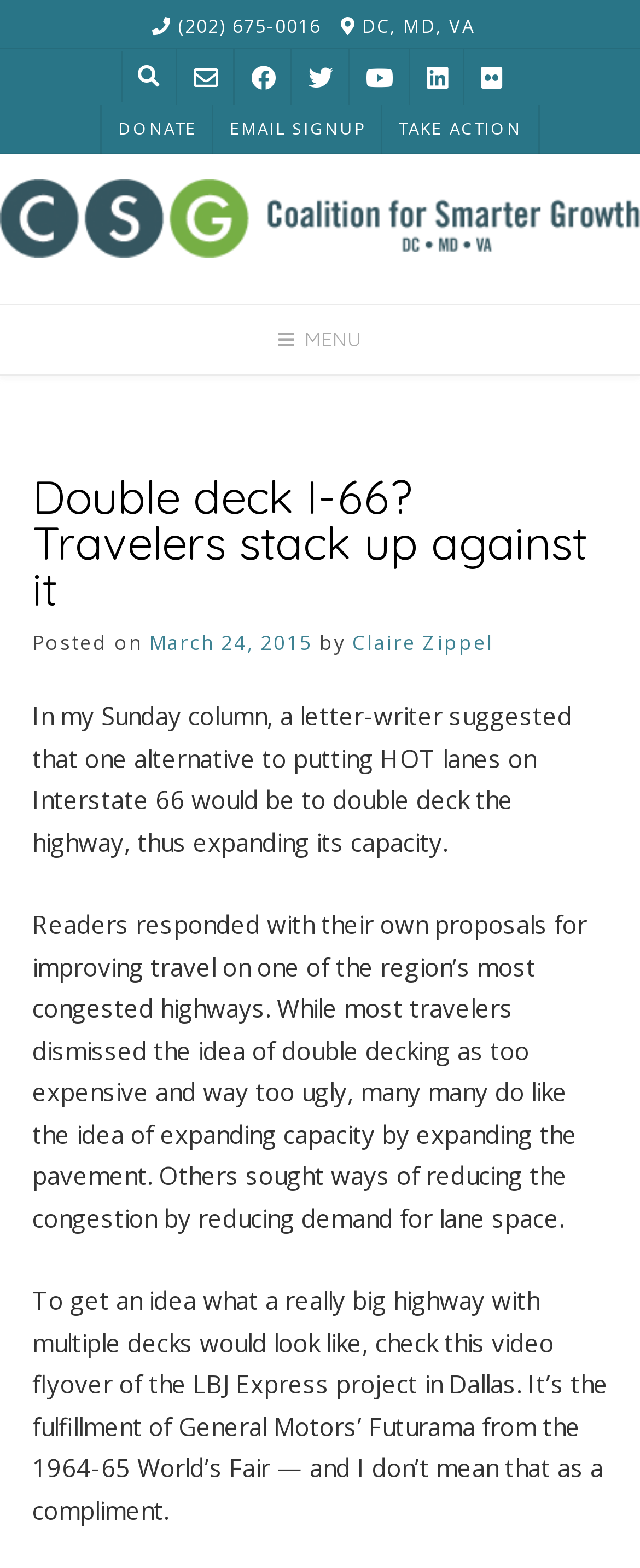What is the date of the article?
Answer the question with a thorough and detailed explanation.

I found the date of the article by looking at the link element with the text 'March 24, 2015' at coordinates [0.232, 0.4, 0.488, 0.418], which is inside the header element.